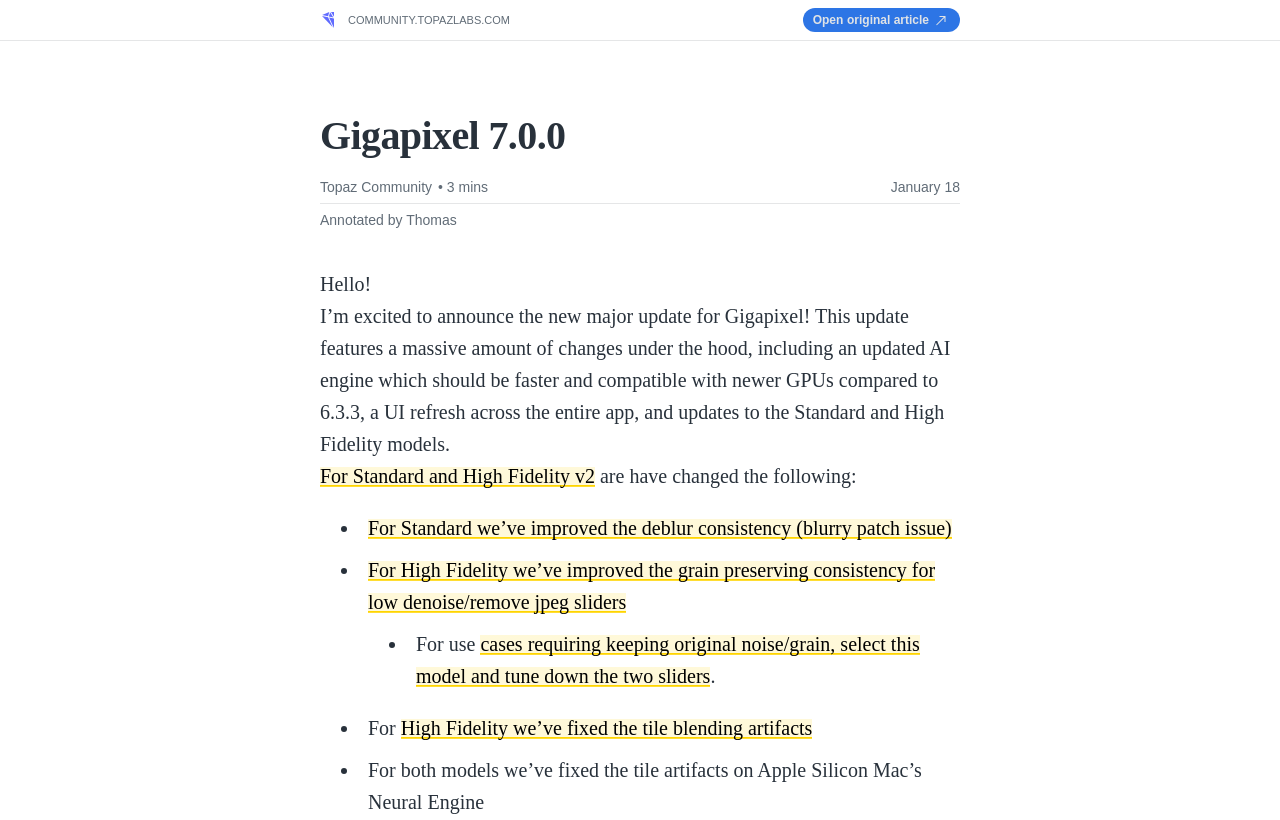Summarize the webpage in an elaborate manner.

The webpage appears to be a blog post or article announcing a major update to Gigapixel, a software application. At the top of the page, there is a link to the original article on the Topaz Community website, accompanied by a small image. Below this, there is a header section with the title "Gigapixel 7.0.0" and some metadata, including the author "Thomas" and the date "January 18".

The main content of the page is a block of text that begins with a greeting and introduction, followed by a detailed description of the updates and changes made to Gigapixel. The text is divided into sections, with headings and bullet points highlighting the key features and improvements.

There are several bullet points that list the changes made to the Standard and High Fidelity models, including improvements to deblur consistency, grain preserving consistency, and fixes to tile blending artifacts. The text also provides guidance on how to use the new models and tune the sliders for optimal results.

Overall, the webpage appears to be a technical update announcement, targeted at users of the Gigapixel software who want to learn about the latest changes and improvements.